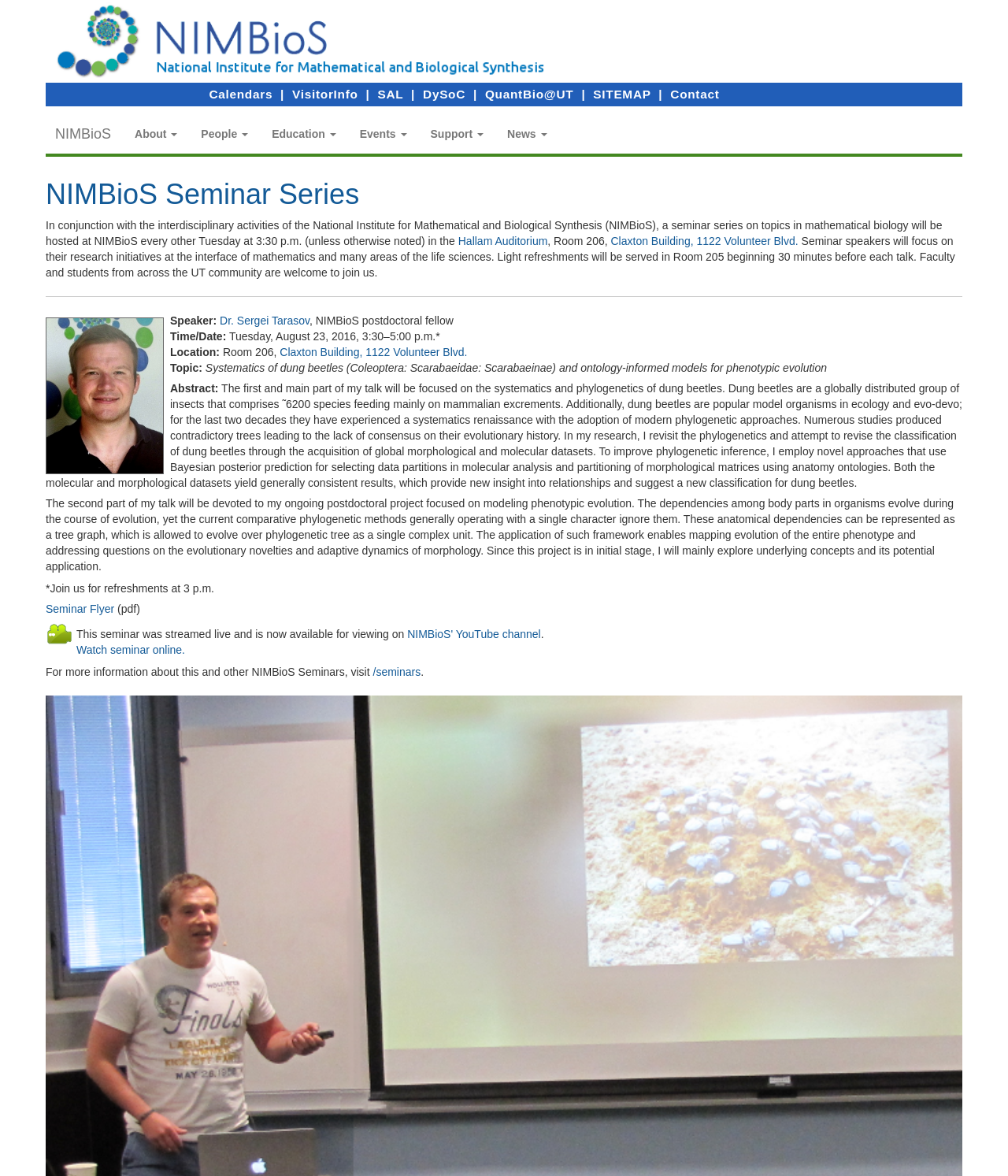Provide the bounding box coordinates of the area you need to click to execute the following instruction: "Visit the Calendars page".

[0.207, 0.074, 0.27, 0.086]